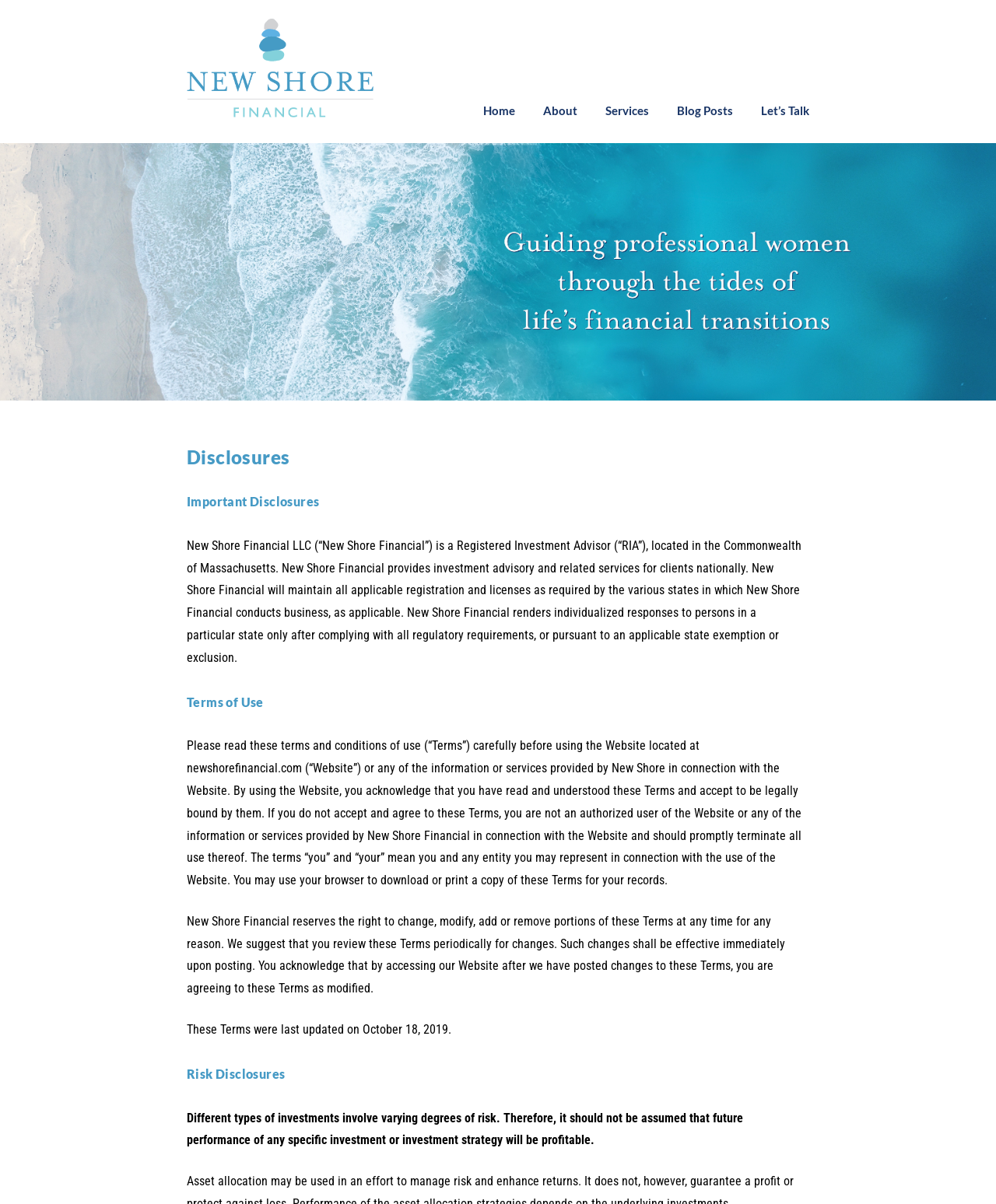Give a concise answer using one word or a phrase to the following question:
What type of advisor is New Shore Financial?

Registered Investment Advisor